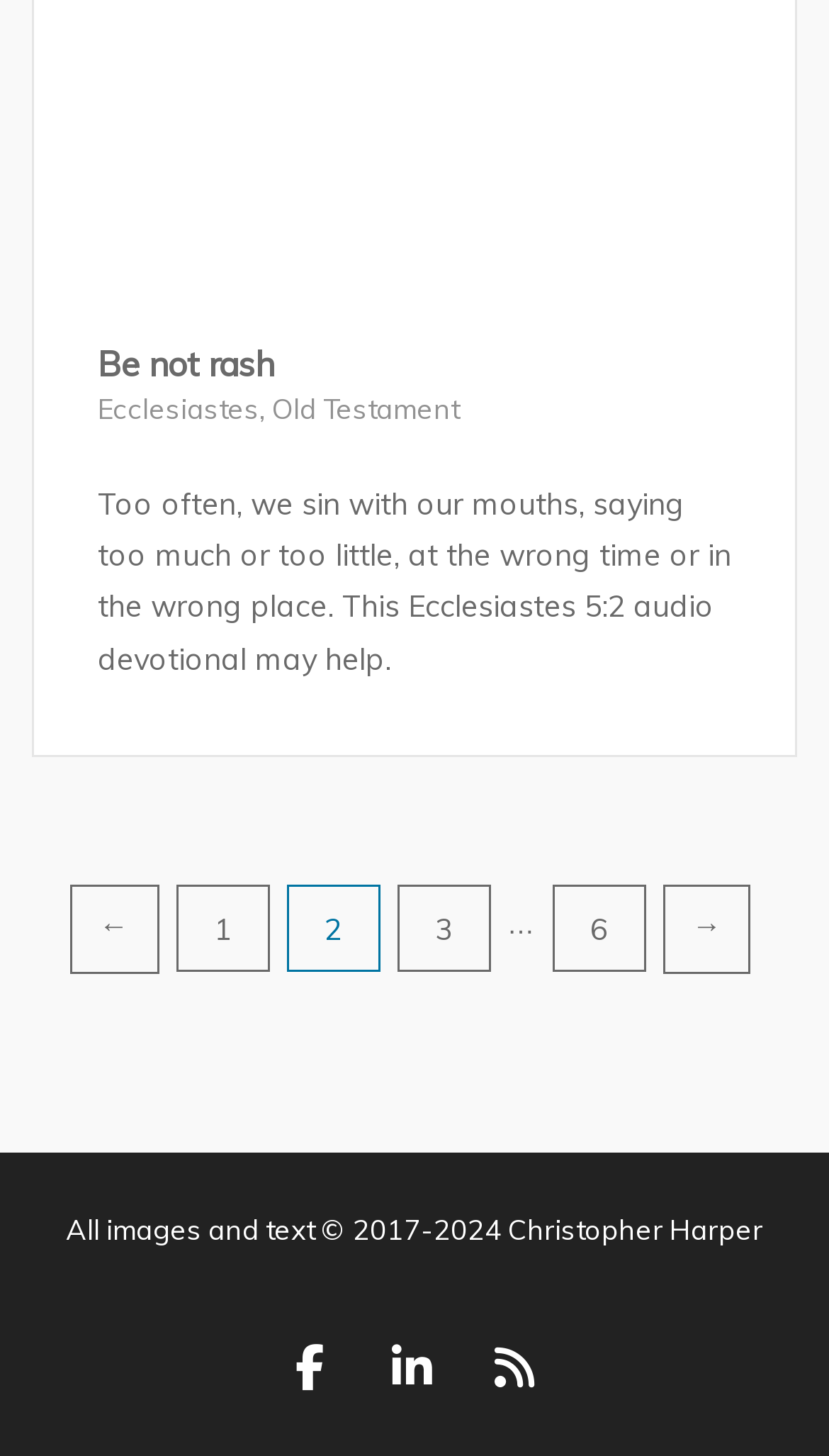Find the bounding box coordinates corresponding to the UI element with the description: "Be not rash". The coordinates should be formatted as [left, top, right, bottom], with values as floats between 0 and 1.

[0.118, 0.235, 0.331, 0.264]